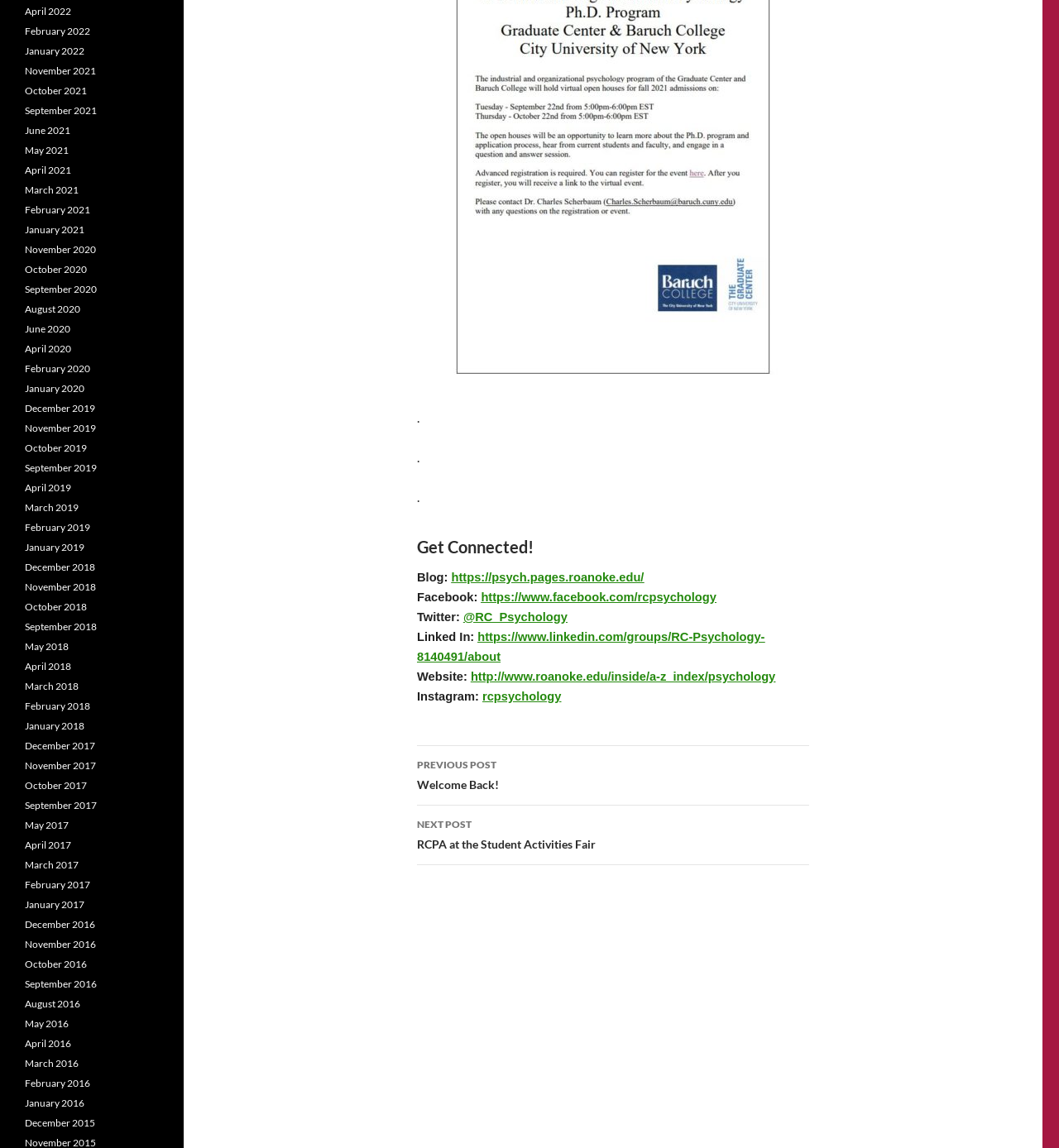Please give a one-word or short phrase response to the following question: 
How many months are listed in the archive?

43